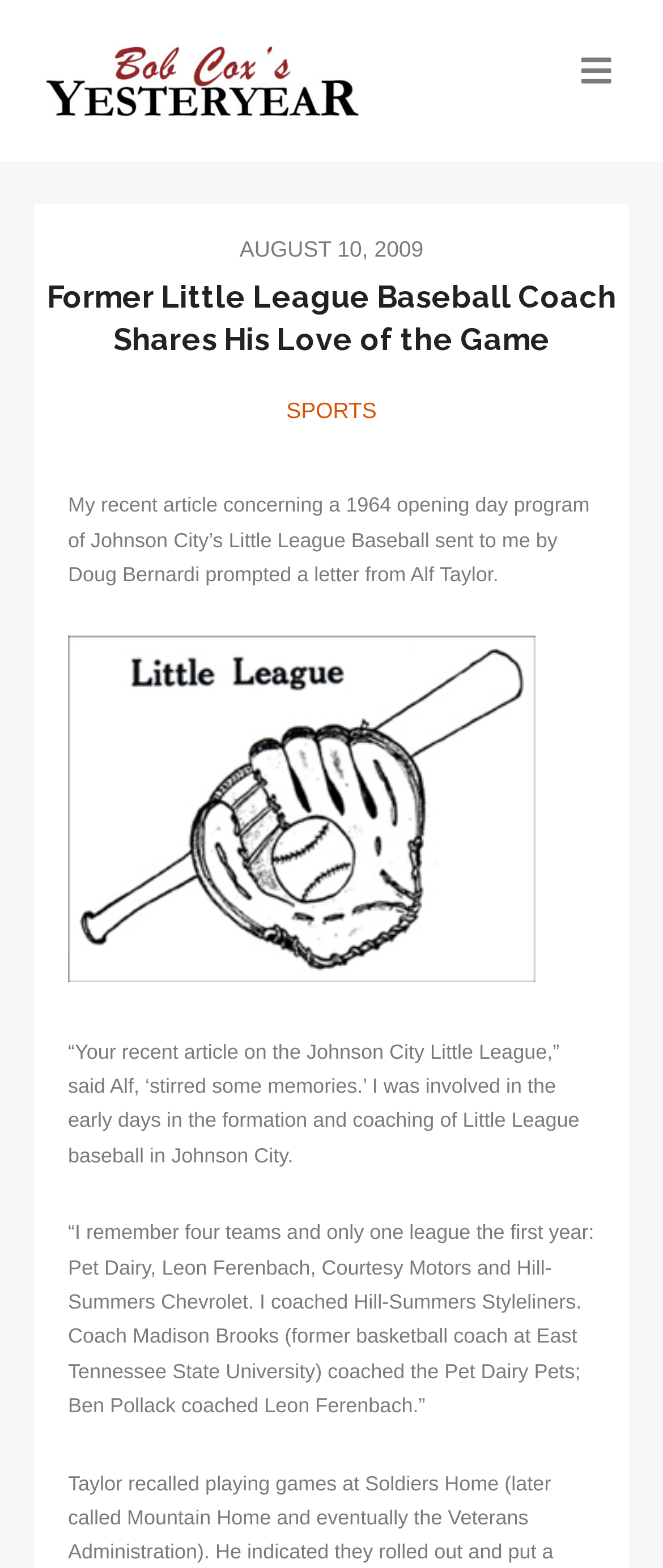What is the date mentioned in the article?
Please look at the screenshot and answer using one word or phrase.

AUGUST 10, 2009